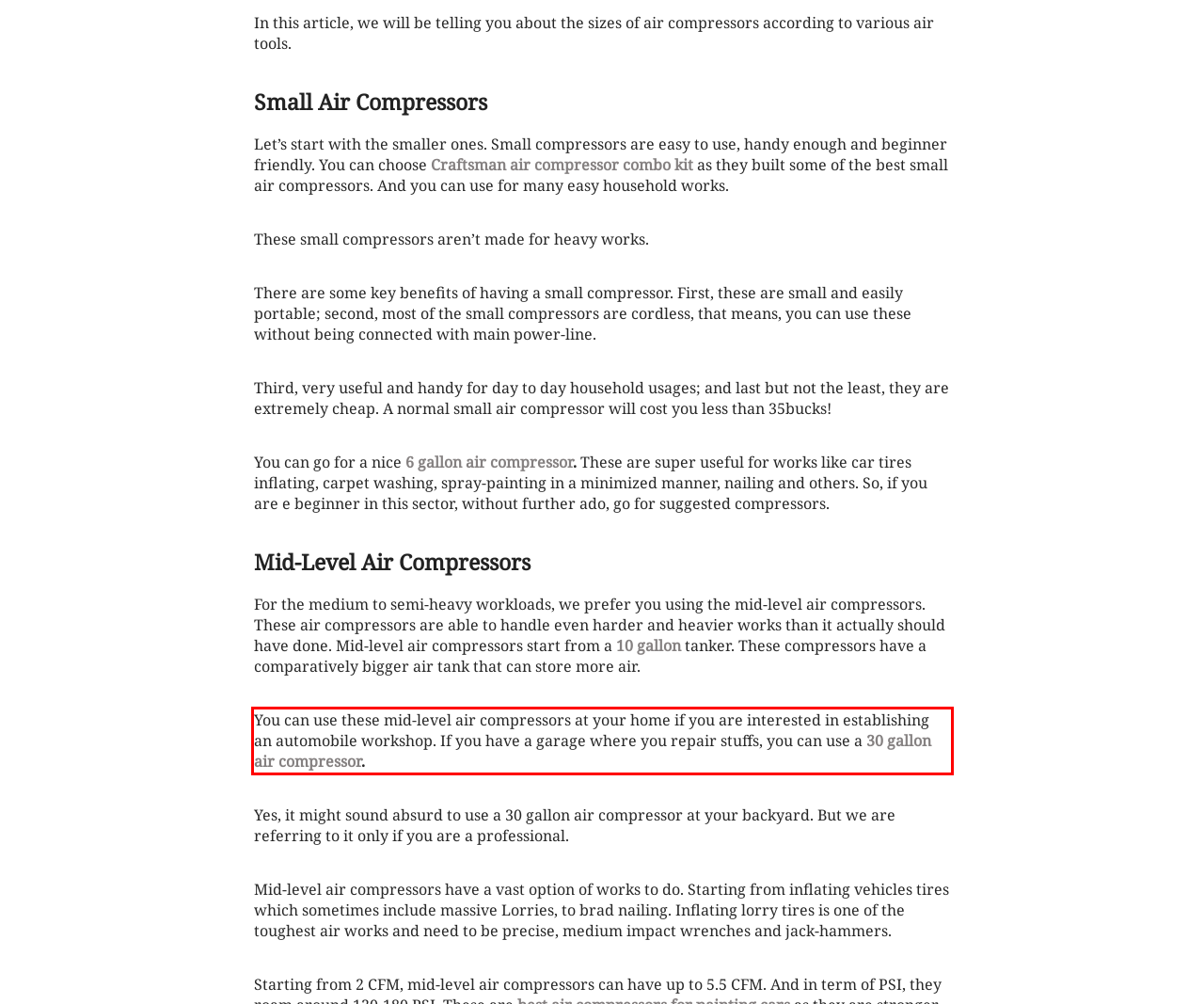You are presented with a screenshot containing a red rectangle. Extract the text found inside this red bounding box.

You can use these mid-level air compressors at your home if you are interested in establishing an automobile workshop. If you have a garage where you repair stuffs, you can use a 30 gallon air compressor.